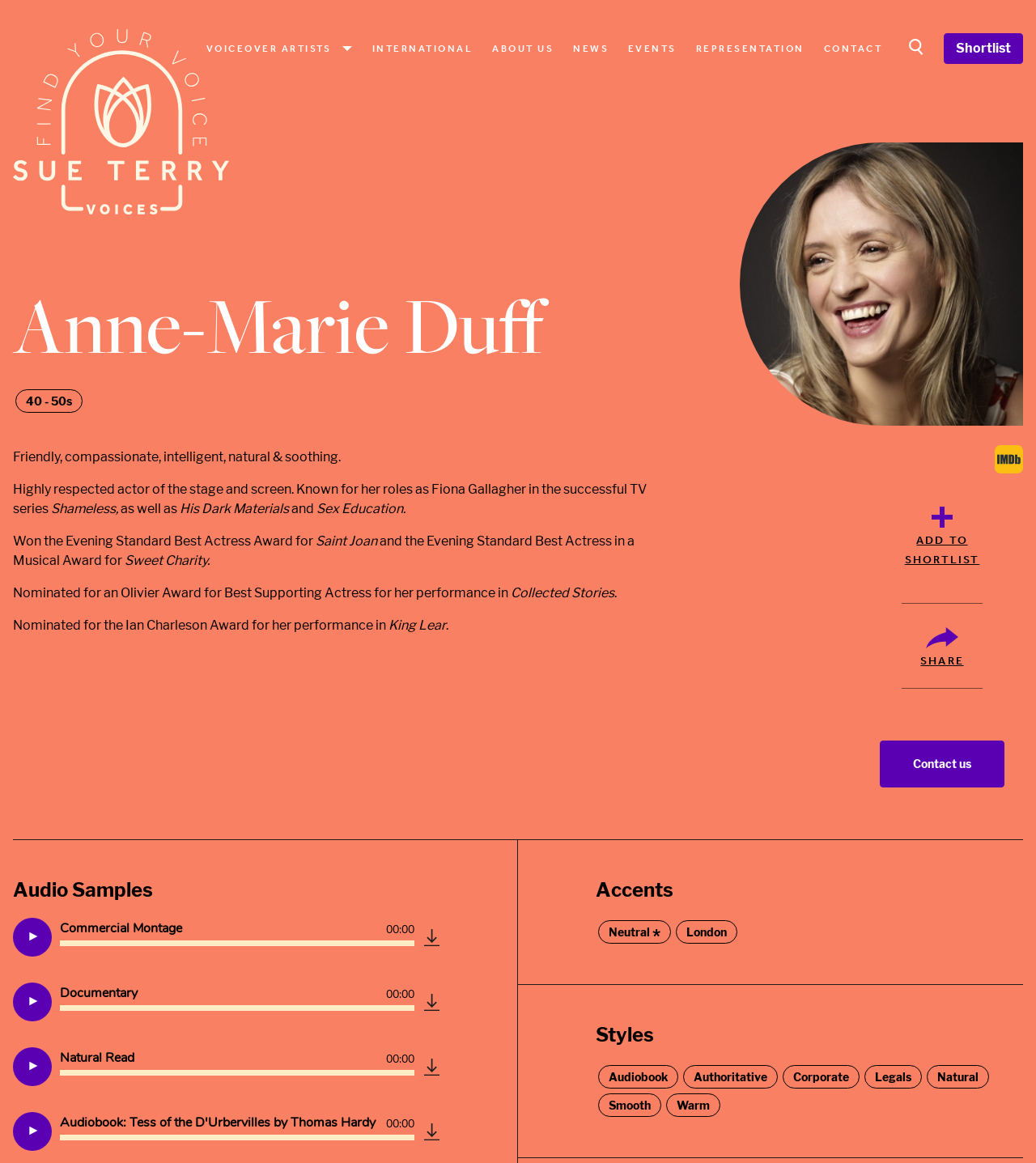Locate the bounding box coordinates of the clickable element to fulfill the following instruction: "Search for something". Provide the coordinates as four float numbers between 0 and 1 in the format [left, top, right, bottom].

[0.87, 0.025, 0.898, 0.058]